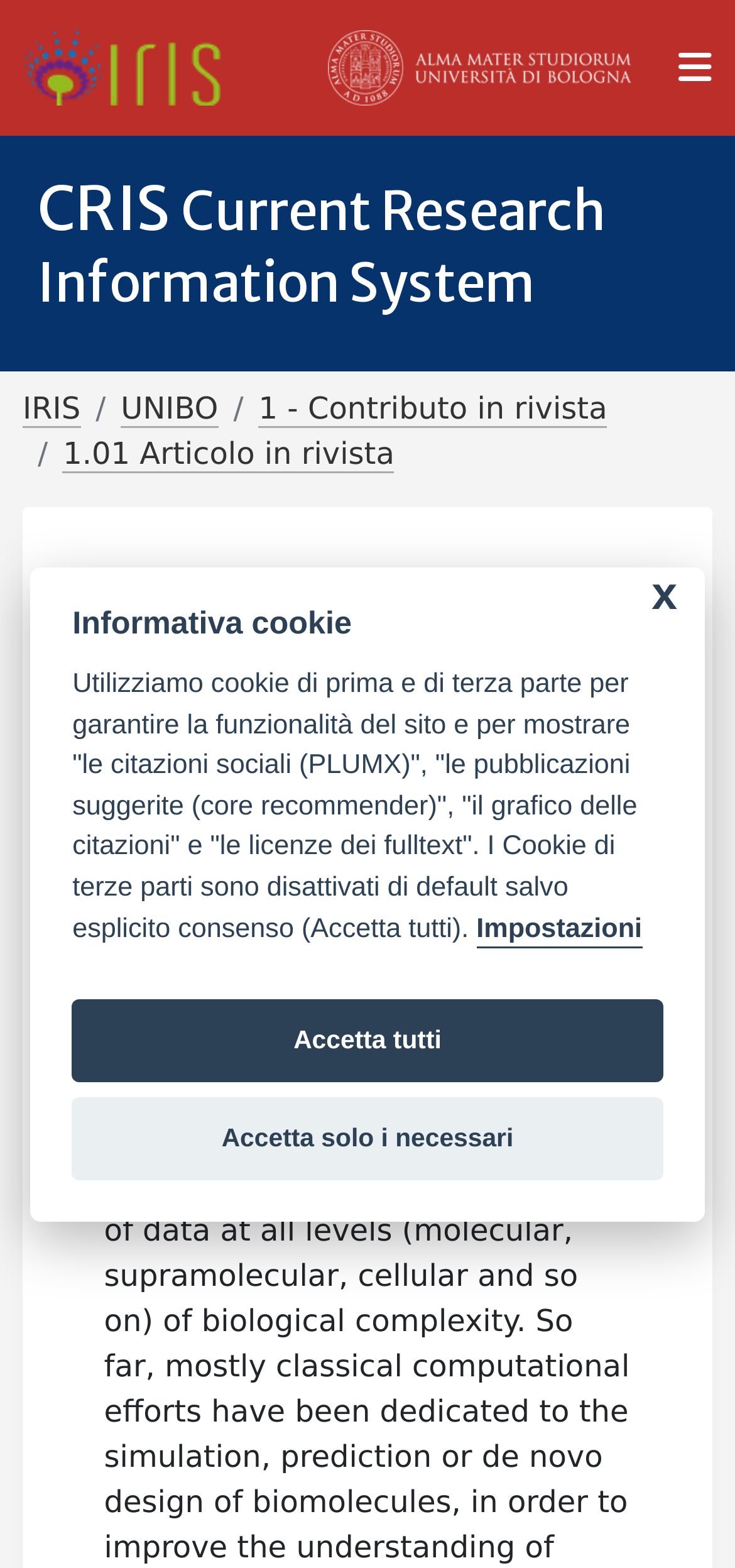Find the bounding box coordinates for the area that should be clicked to accomplish the instruction: "read article by Martelli, Pier Luigi".

[0.152, 0.51, 0.511, 0.535]